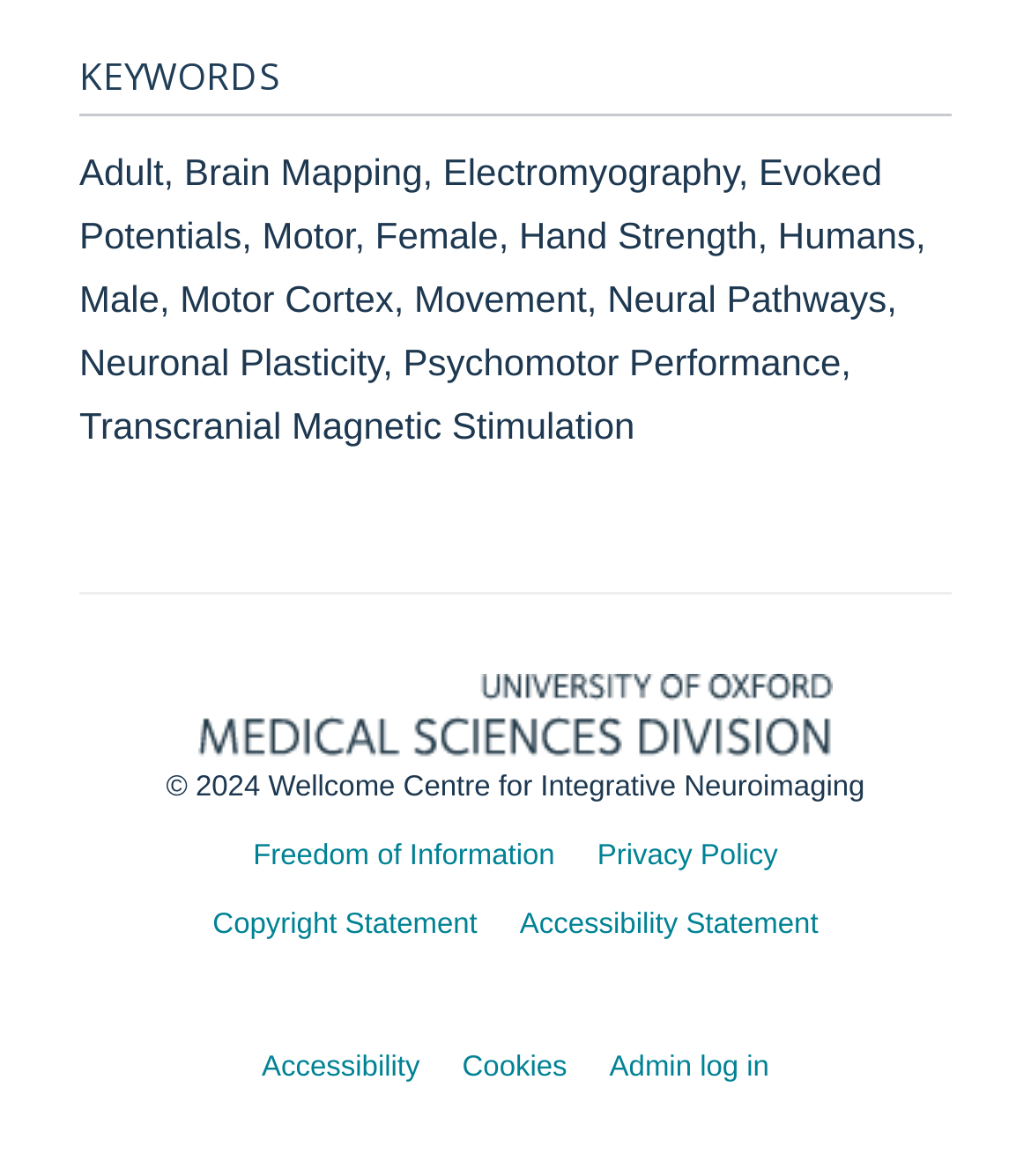Bounding box coordinates are specified in the format (top-left x, top-left y, bottom-right x, bottom-right y). All values are floating point numbers bounded between 0 and 1. Please provide the bounding box coordinate of the region this sentence describes: Another Law Office Wins

None